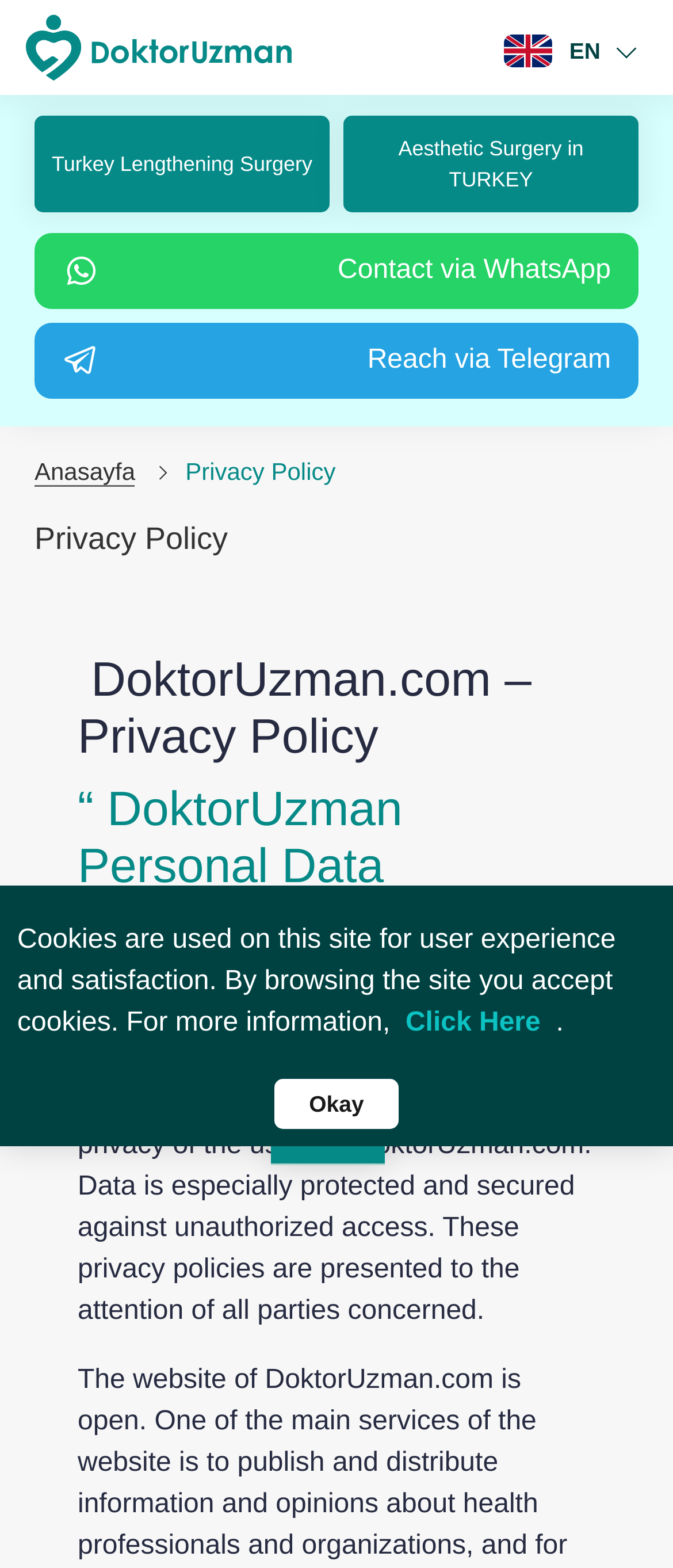Locate the bounding box coordinates of the element that should be clicked to execute the following instruction: "Click the Log In button".

[0.8, 0.676, 1.0, 0.734]